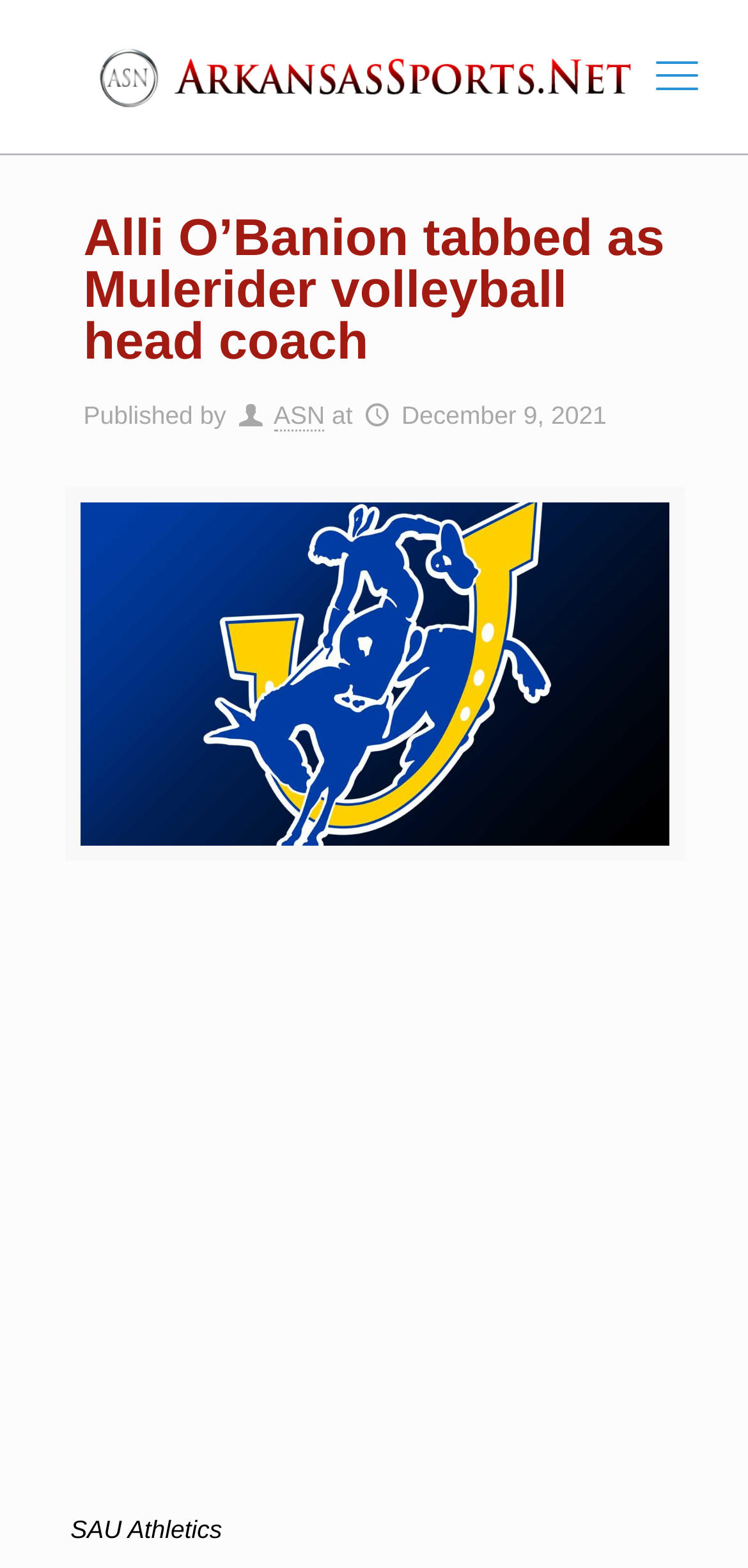Predict the bounding box coordinates for the UI element described as: "Main Menu". The coordinates should be four float numbers between 0 and 1, presented as [left, top, right, bottom].

None